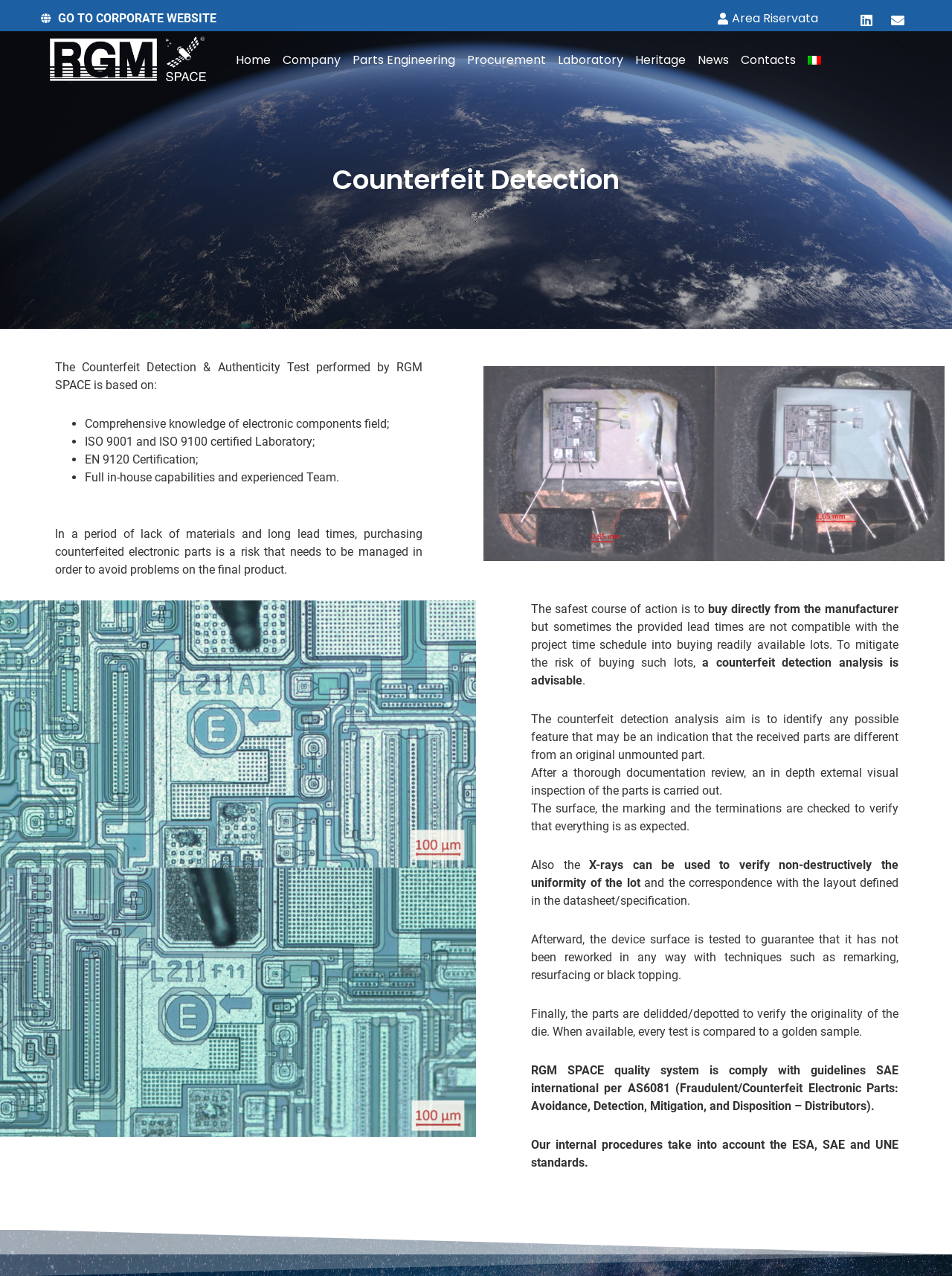Locate the bounding box coordinates of the clickable region to complete the following instruction: "Request a video."

None